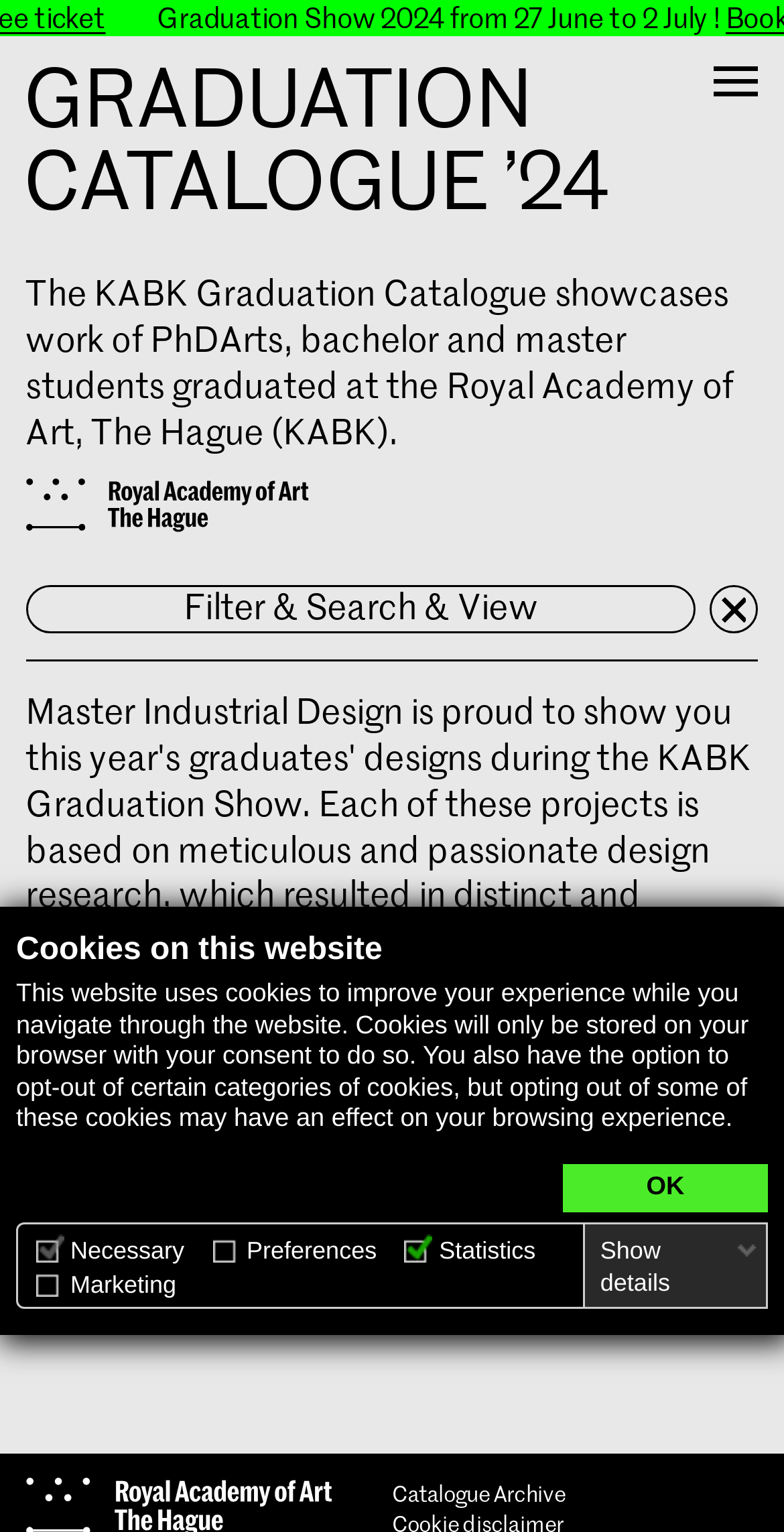What is the 'Read more' text for?
Answer the question with as much detail as you can, using the image as a reference.

The text 'Read more' is likely to be used to provide additional information or details about a specific topic, allowing users to read more about a particular subject or content, as it is a common functionality in online systems.